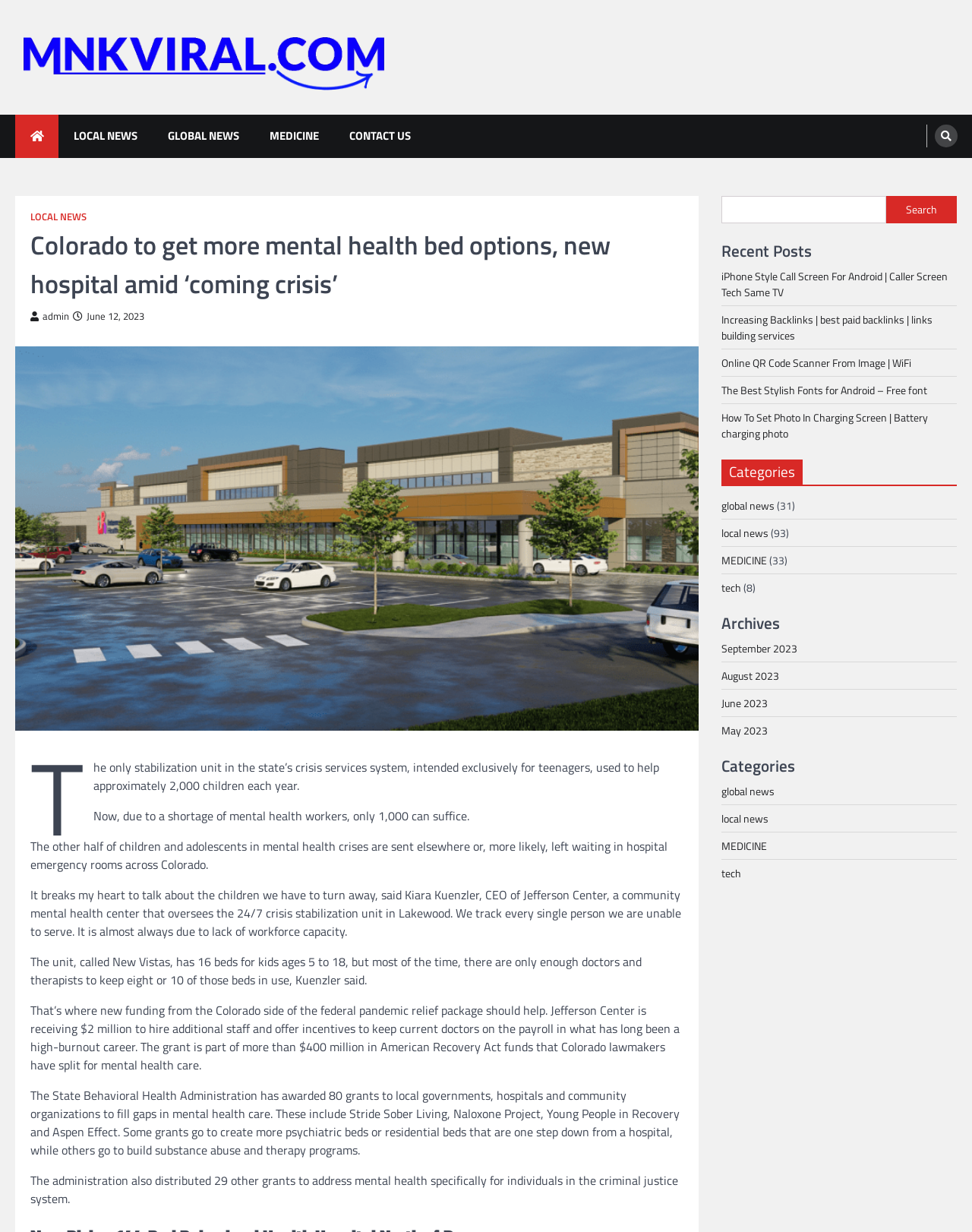What is the purpose of the $2 million grant received by Jefferson Center?
Please provide a single word or phrase answer based on the image.

To hire additional staff